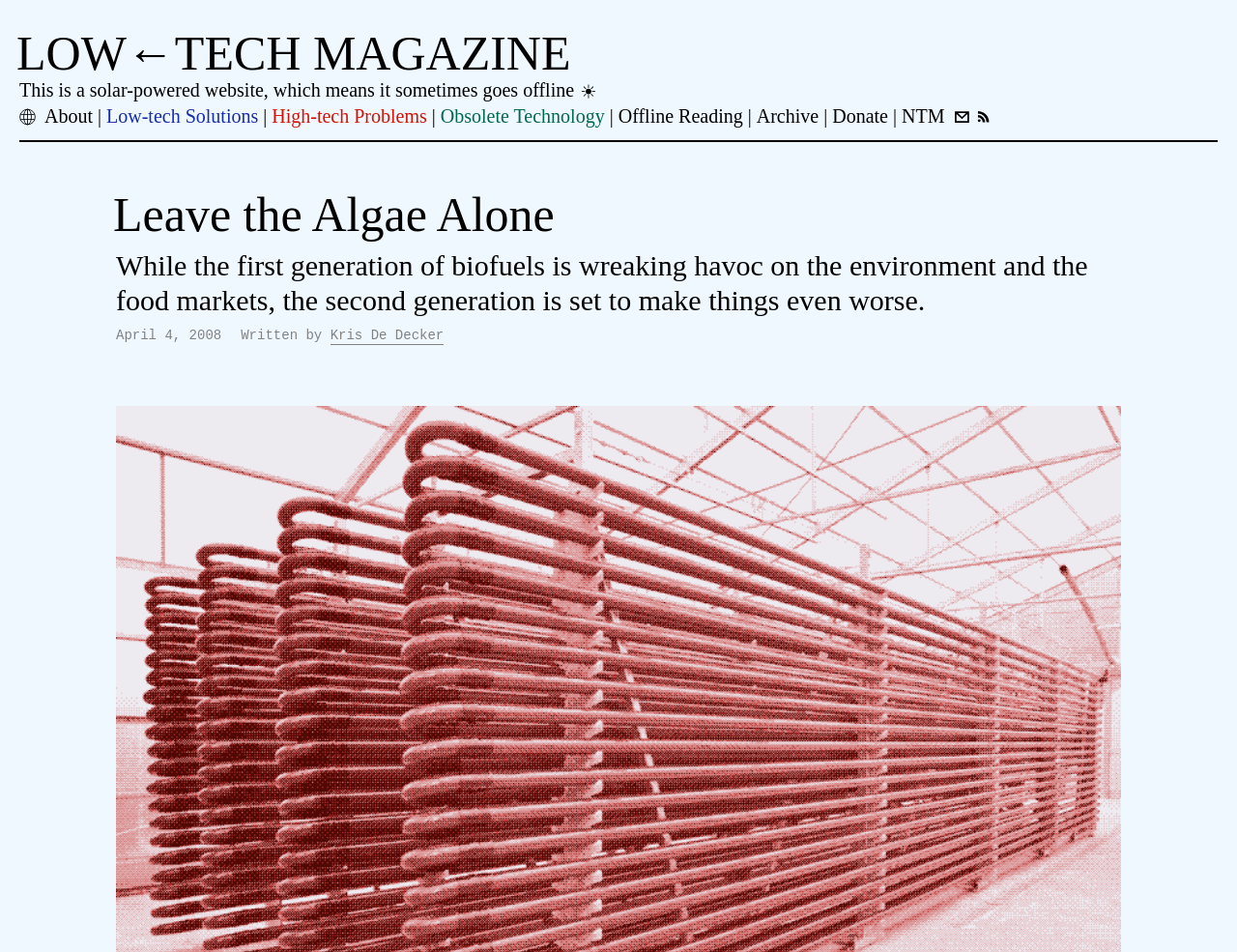Indicate the bounding box coordinates of the clickable region to achieve the following instruction: "Click to join AirVPN today."

None